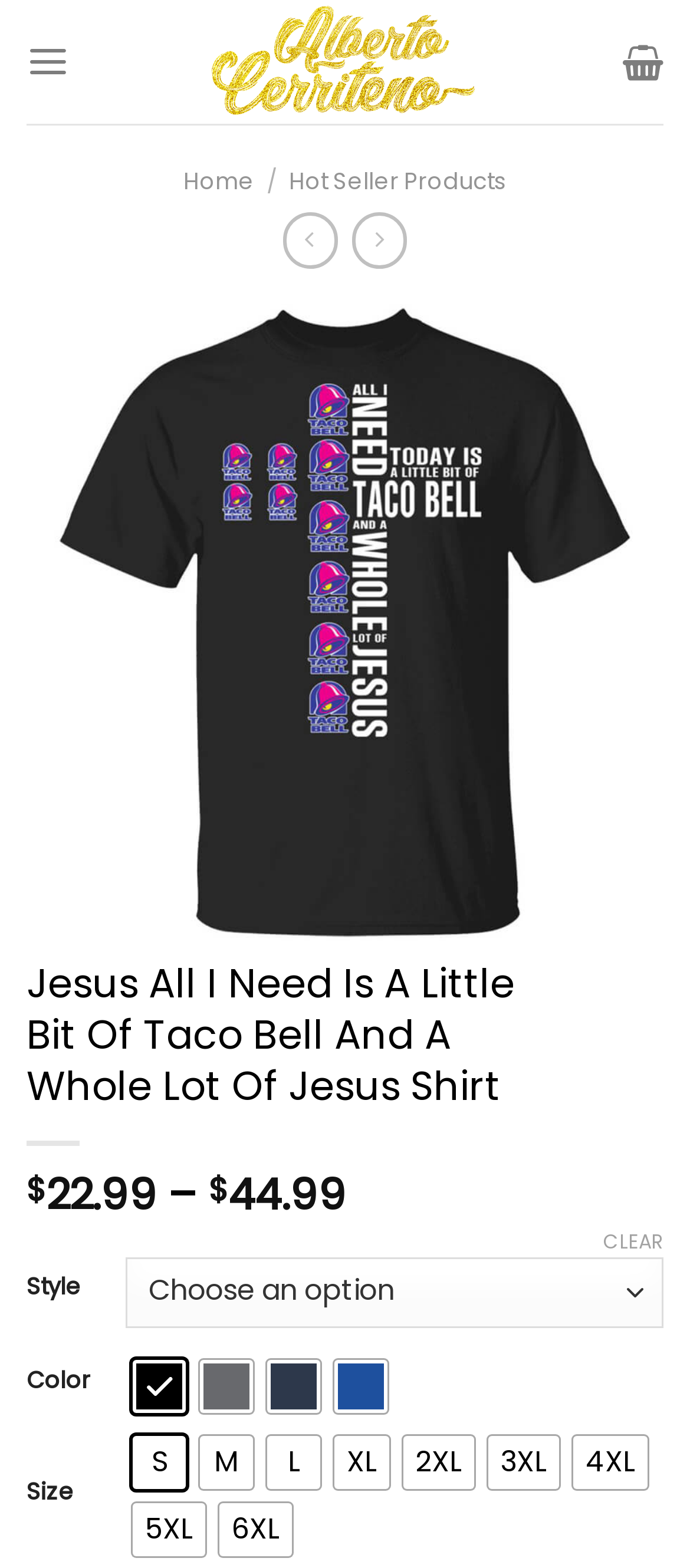Based on the element description title="Dark Heather", identify the bounding box of the UI element in the given webpage screenshot. The coordinates should be in the format (top-left x, top-left y, bottom-right x, bottom-right y) and must be between 0 and 1.

[0.29, 0.867, 0.367, 0.901]